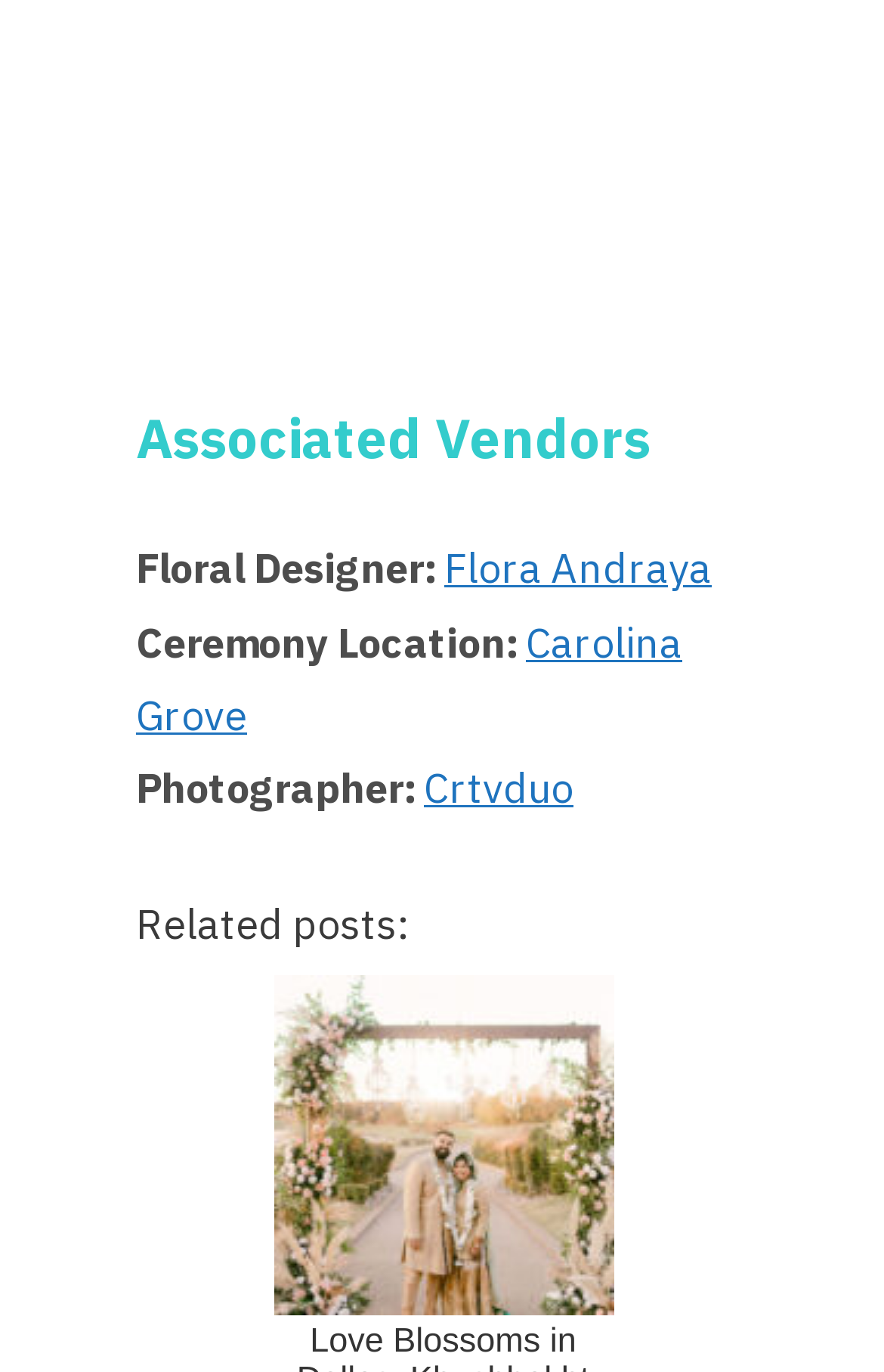Please answer the following question using a single word or phrase: 
Who is the photographer?

Crtvduo